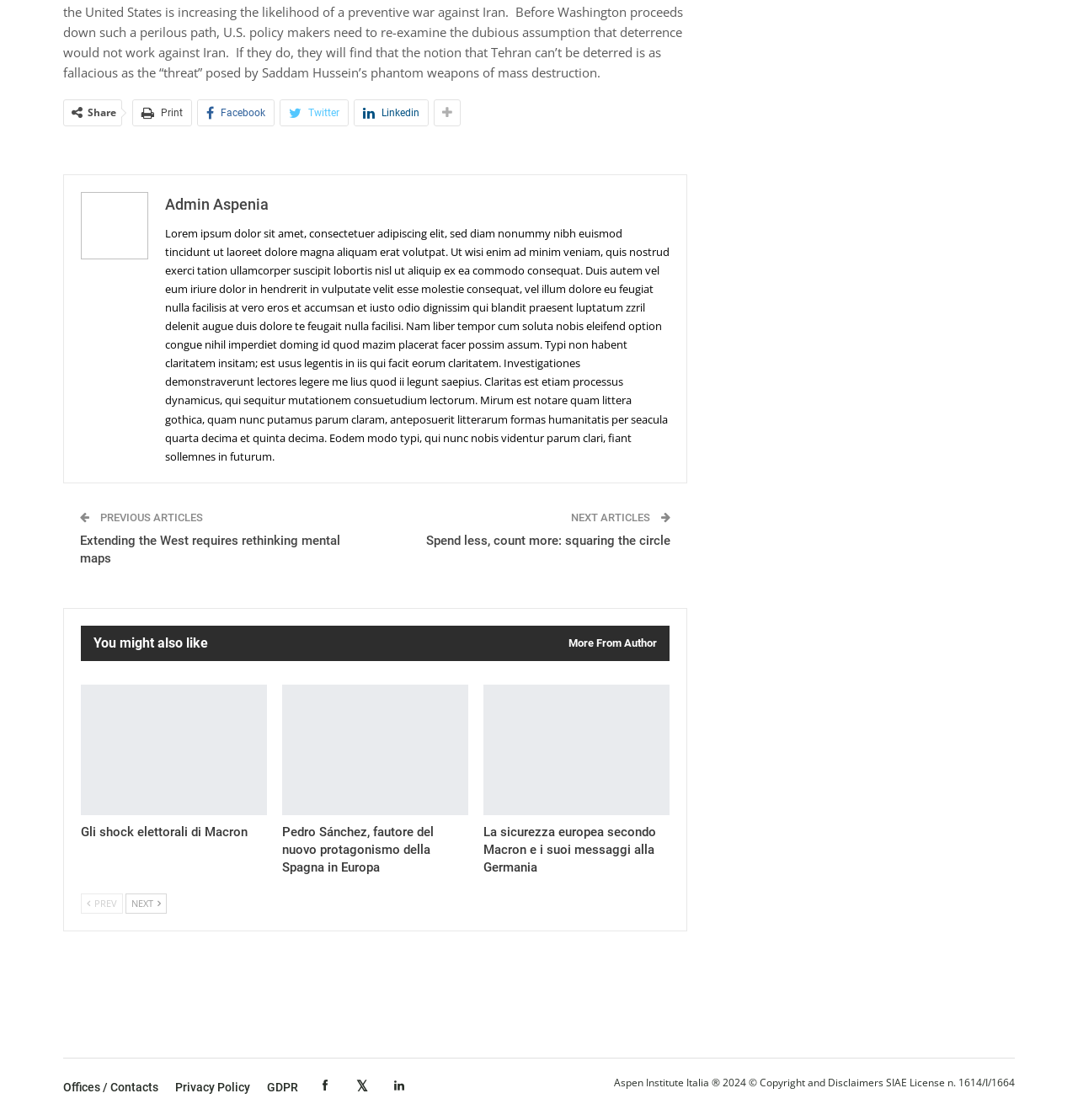Provide the bounding box coordinates of the section that needs to be clicked to accomplish the following instruction: "Read the previous article."

[0.074, 0.476, 0.316, 0.505]